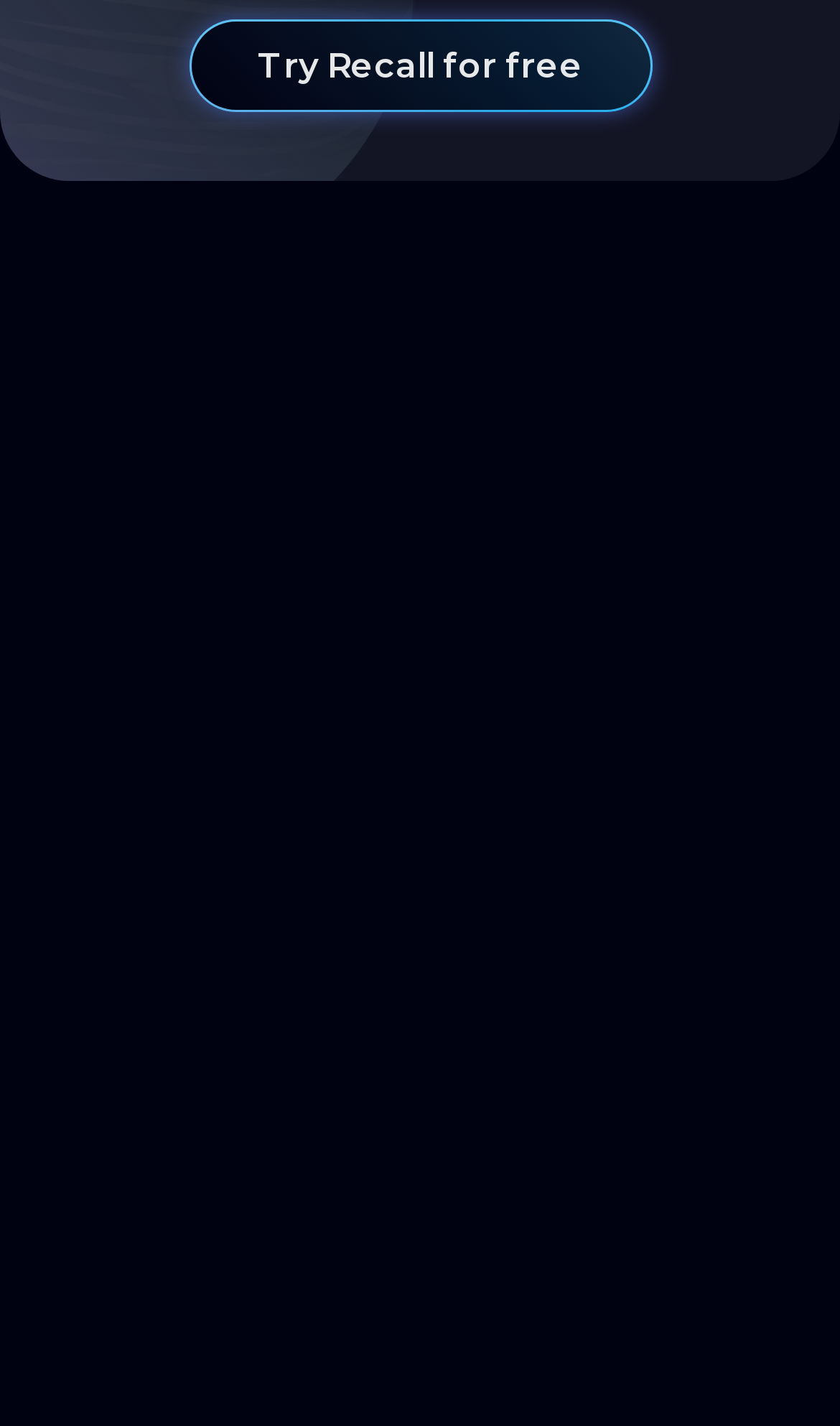Please predict the bounding box coordinates (top-left x, top-left y, bottom-right x, bottom-right y) for the UI element in the screenshot that fits the description: https://www.chinadaily.com.cn/a/202304/22/WS64433aa1a310b6054facf1f6.html

None